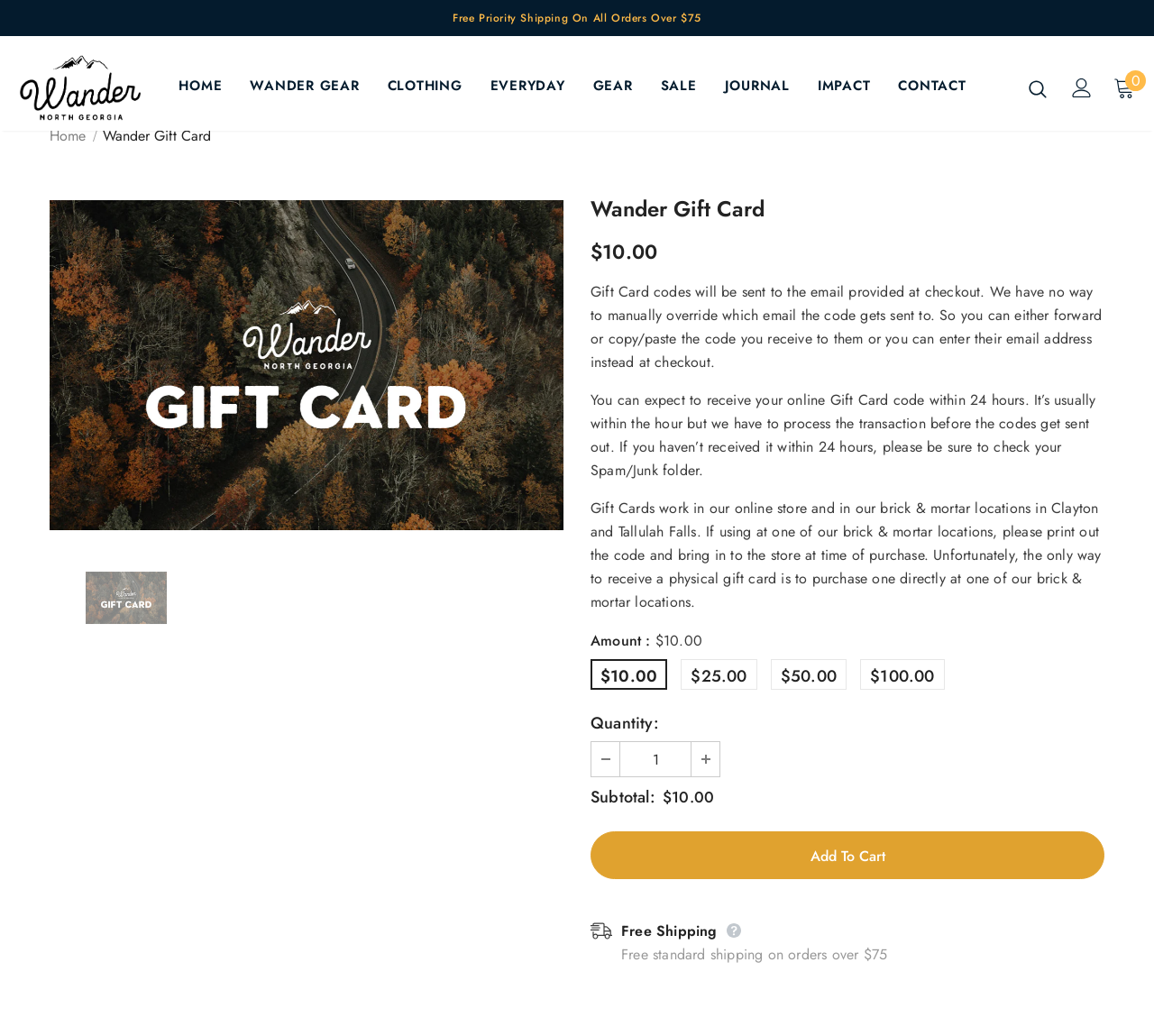Provide the bounding box coordinates for the specified HTML element described in this description: "alt="Wander Gift Card"". The coordinates should be four float numbers ranging from 0 to 1, in the format [left, top, right, bottom].

[0.043, 0.193, 0.488, 0.512]